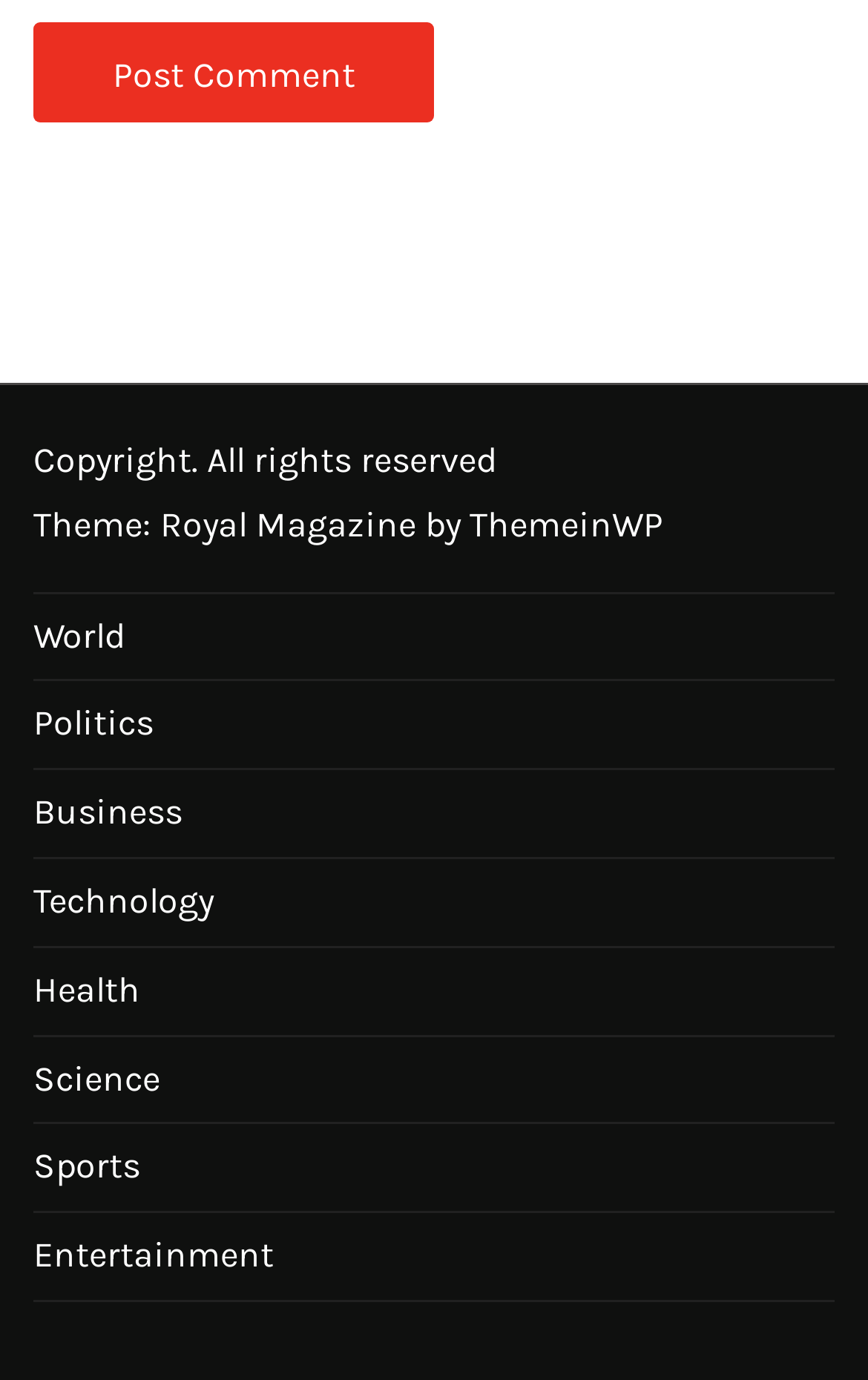What is the copyright information?
Please use the image to provide an in-depth answer to the question.

I found the copyright information at the bottom of the webpage, which is 'Copyright. All rights reserved'.